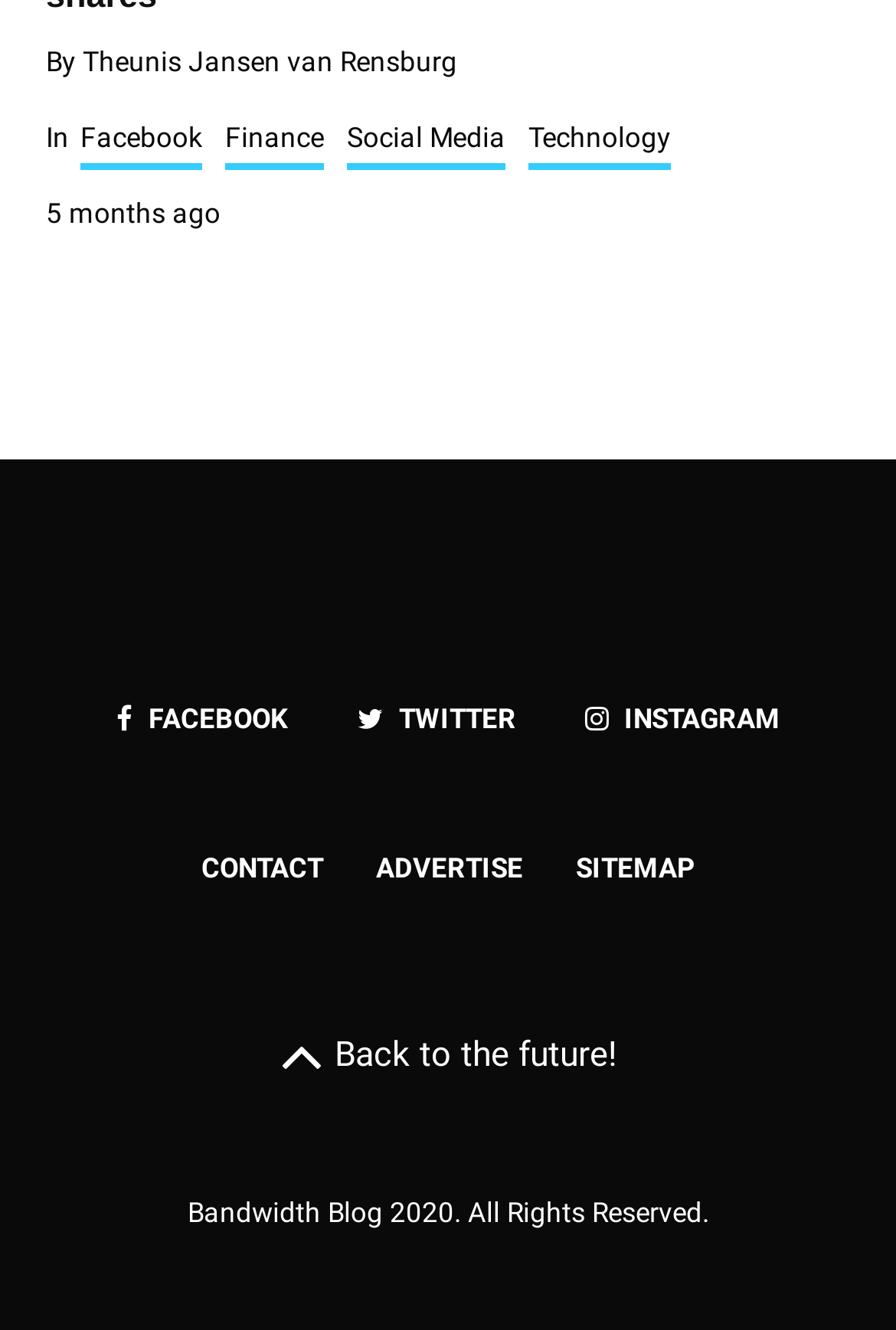Using the information in the image, give a comprehensive answer to the question: 
How old is the post?

The post's age is indicated by the time element with the text '5 months ago' below the author's name.